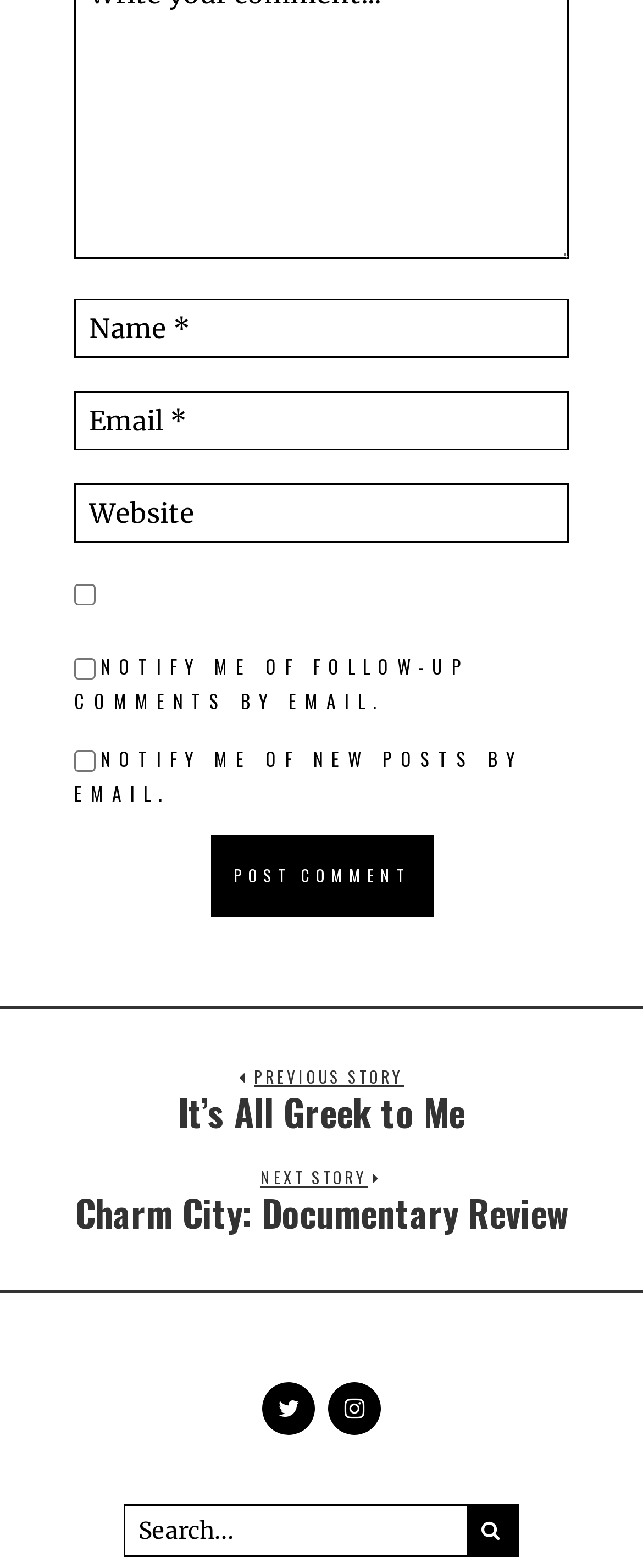What is the function of the button with the search icon?
Please answer using one word or phrase, based on the screenshot.

Search